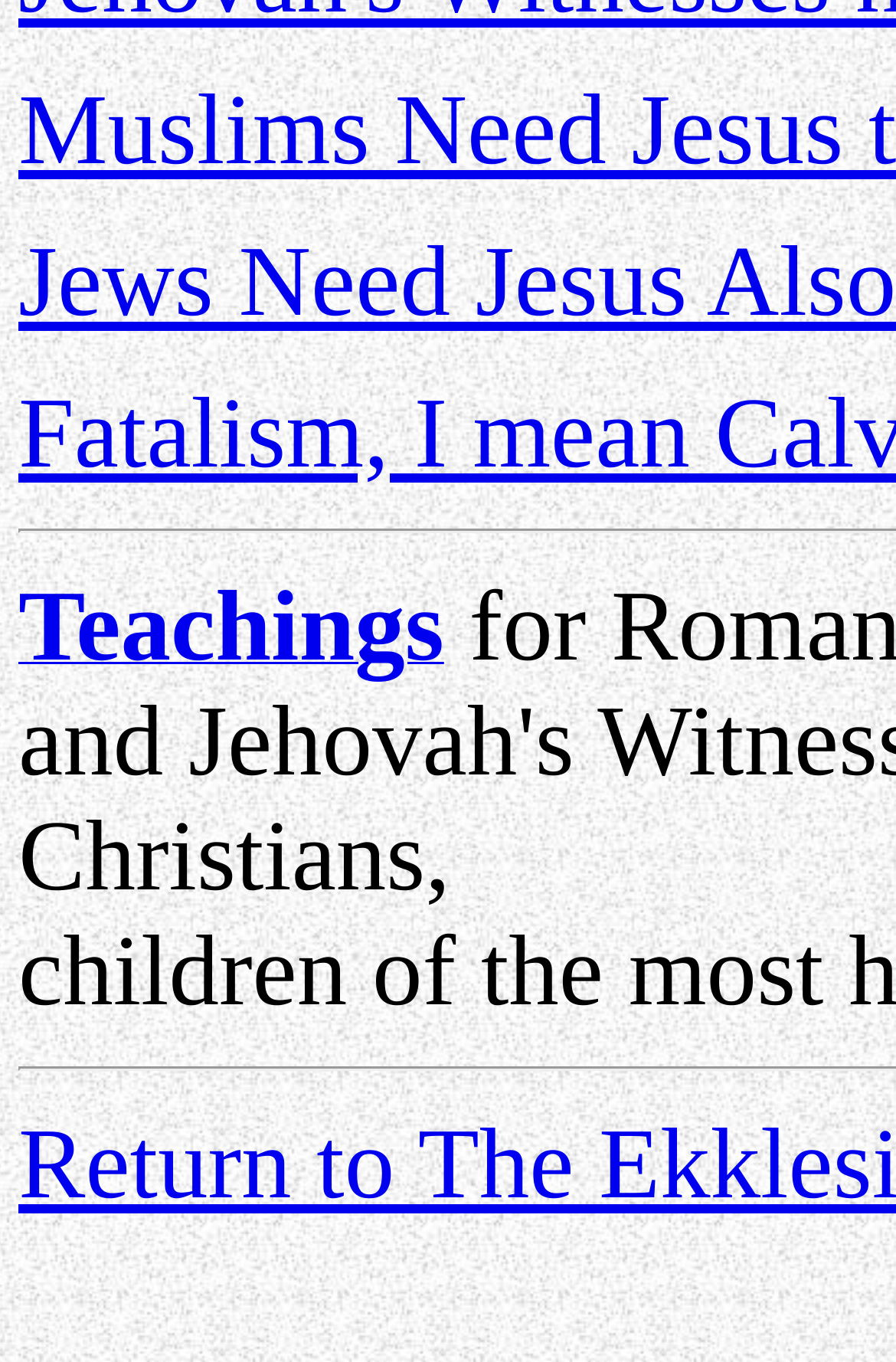Provide the bounding box coordinates of the HTML element this sentence describes: "Teachings". The bounding box coordinates consist of four float numbers between 0 and 1, i.e., [left, top, right, bottom].

[0.021, 0.462, 0.496, 0.491]